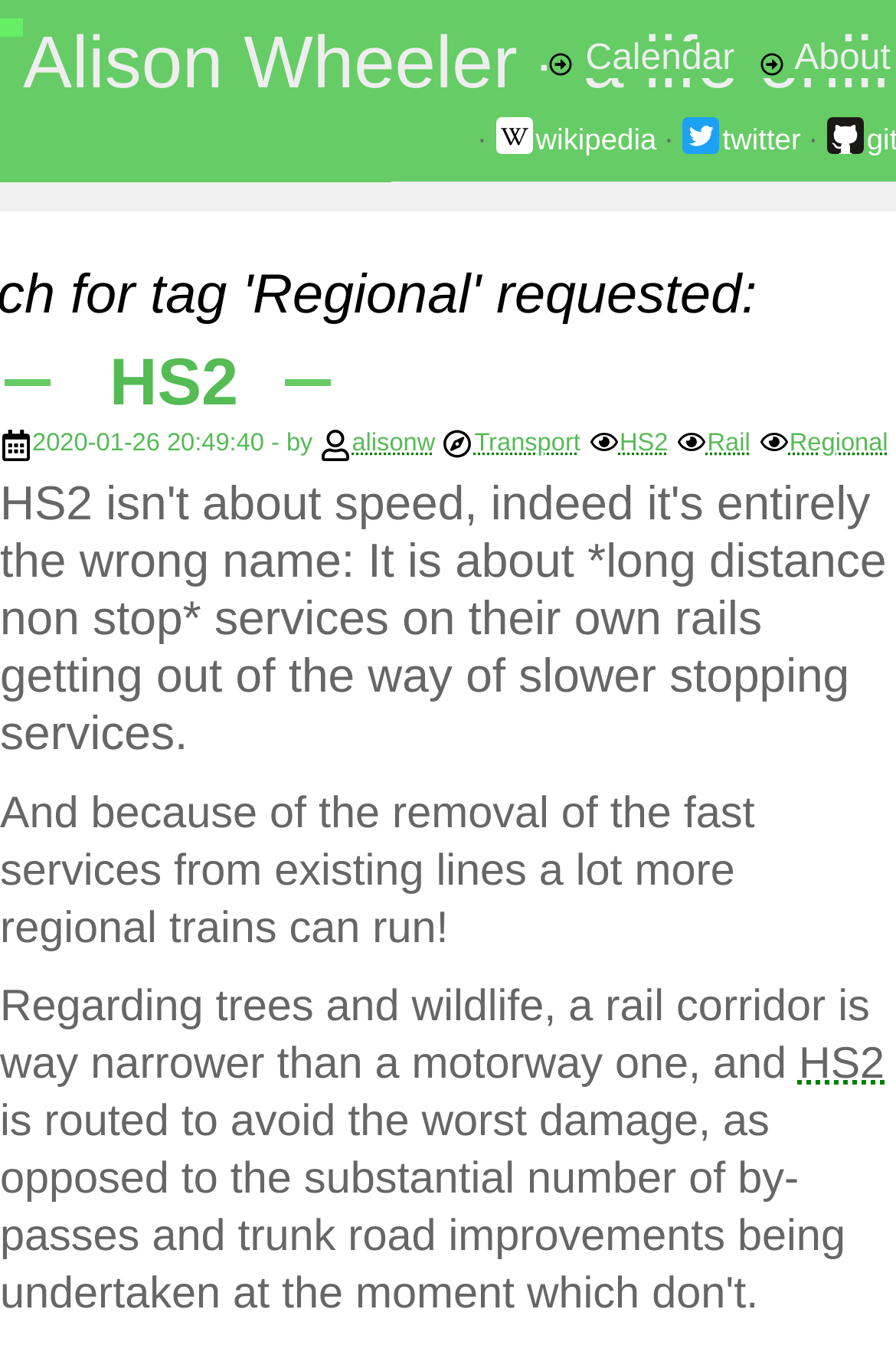Find the bounding box coordinates of the element you need to click on to perform this action: 'Explore the topic of Rail'. The coordinates should be represented by four float values between 0 and 1, in the format [left, top, right, bottom].

[0.753, 0.32, 0.837, 0.34]